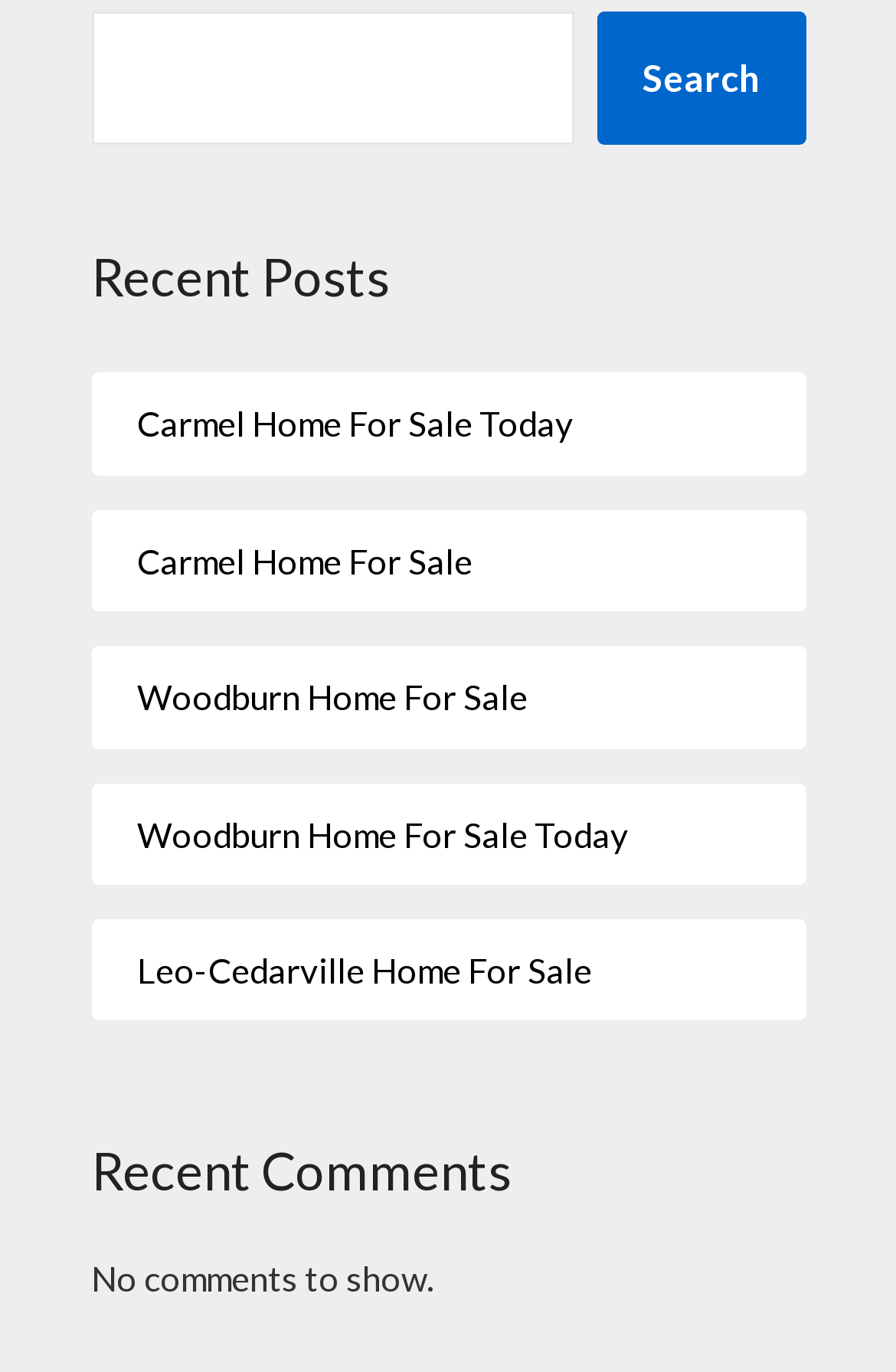Look at the image and answer the question in detail:
How many headings are on this webpage?

There are two headings on this webpage, 'Recent Posts' and 'Recent Comments', which are used to categorize the content on the webpage.